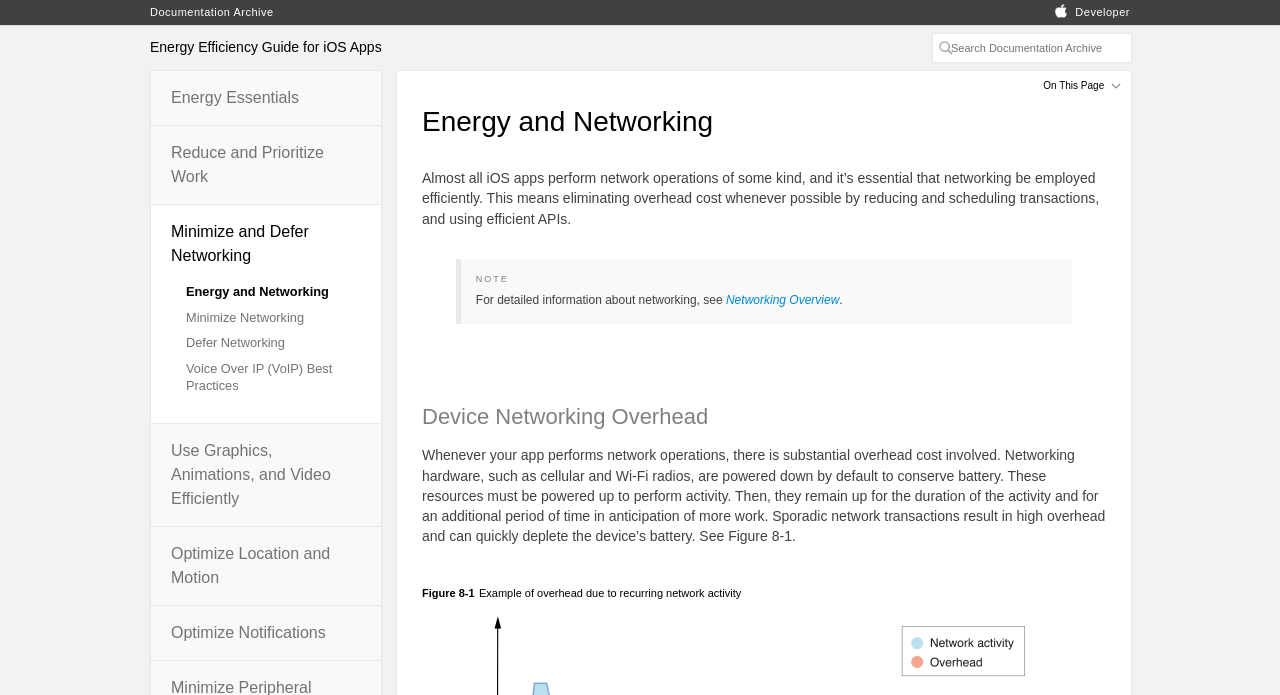Kindly determine the bounding box coordinates of the area that needs to be clicked to fulfill this instruction: "Read about Energy Efficiency and the User Experience".

[0.145, 0.18, 0.277, 0.23]